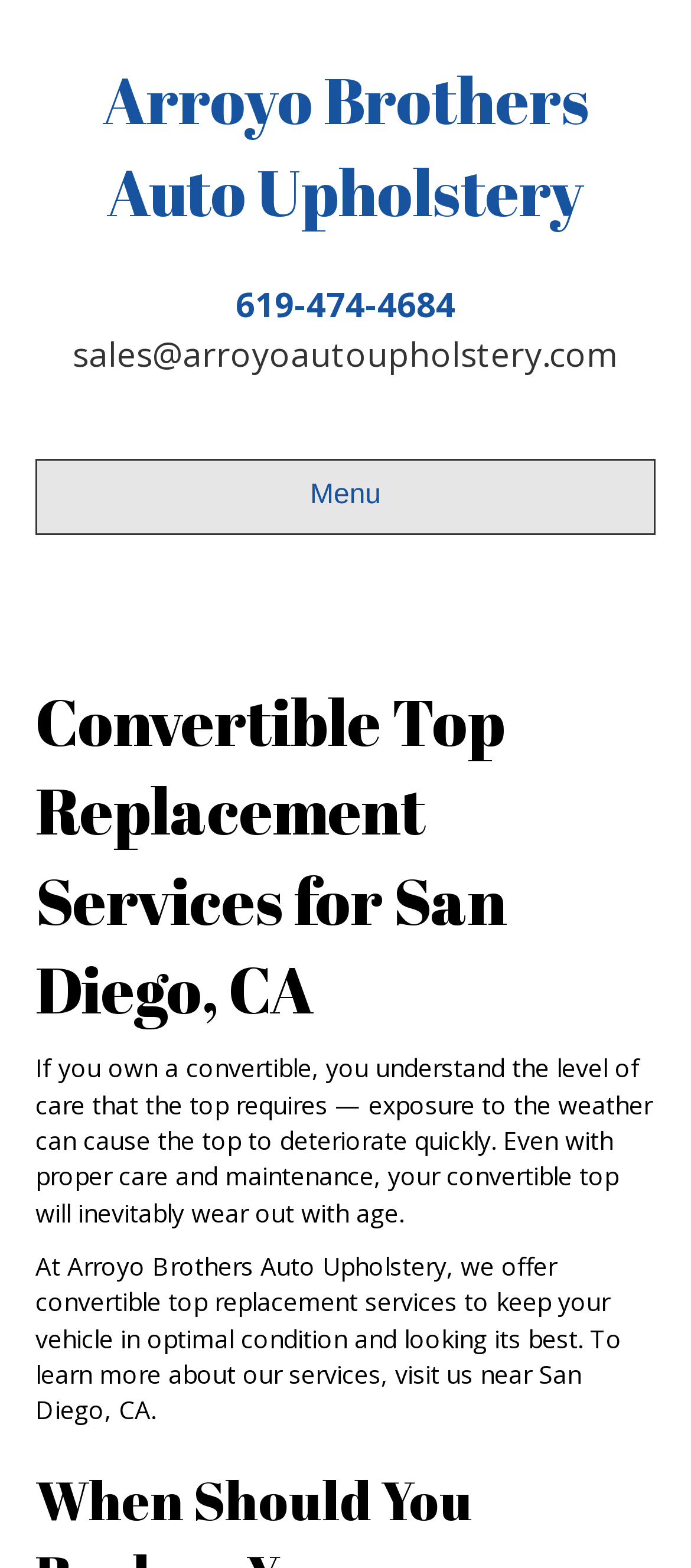Determine the main heading of the webpage and generate its text.

Convertible Top Replacement Services for San Diego, CA